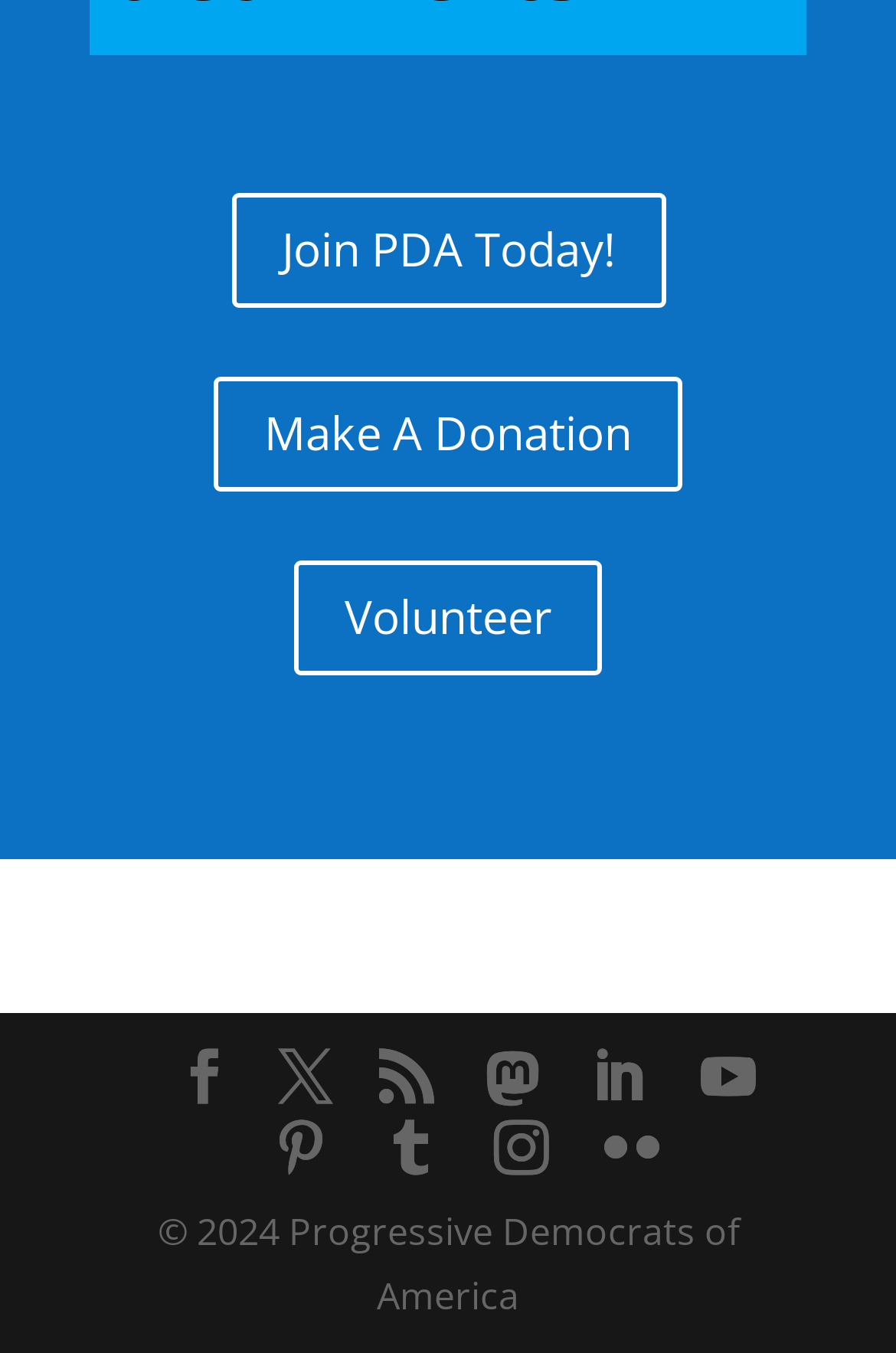Please find the bounding box for the UI component described as follows: "Join PDA Today!".

[0.258, 0.143, 0.742, 0.227]